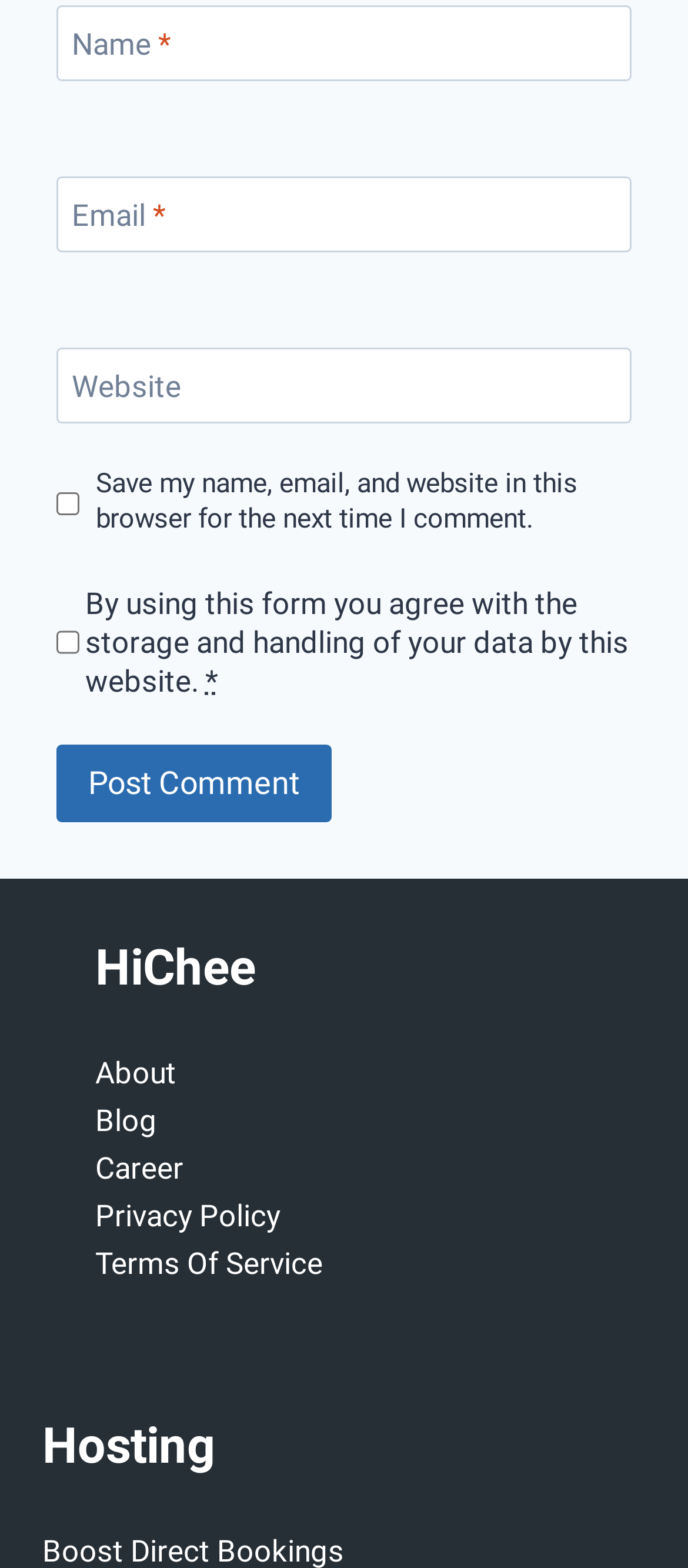Identify the bounding box for the element characterized by the following description: "Career".

[0.138, 0.734, 0.267, 0.756]